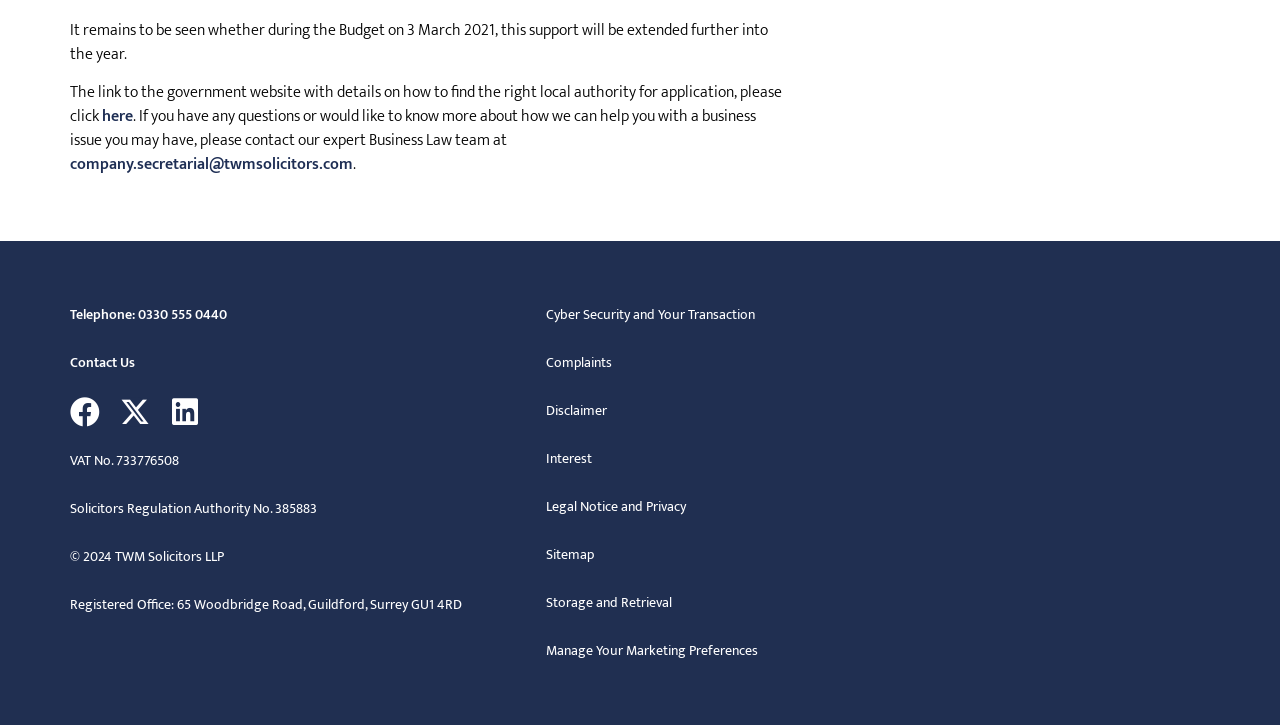Locate the bounding box coordinates of the clickable element to fulfill the following instruction: "go to the Disclaimer page". Provide the coordinates as four float numbers between 0 and 1 in the format [left, top, right, bottom].

[0.427, 0.548, 0.707, 0.587]